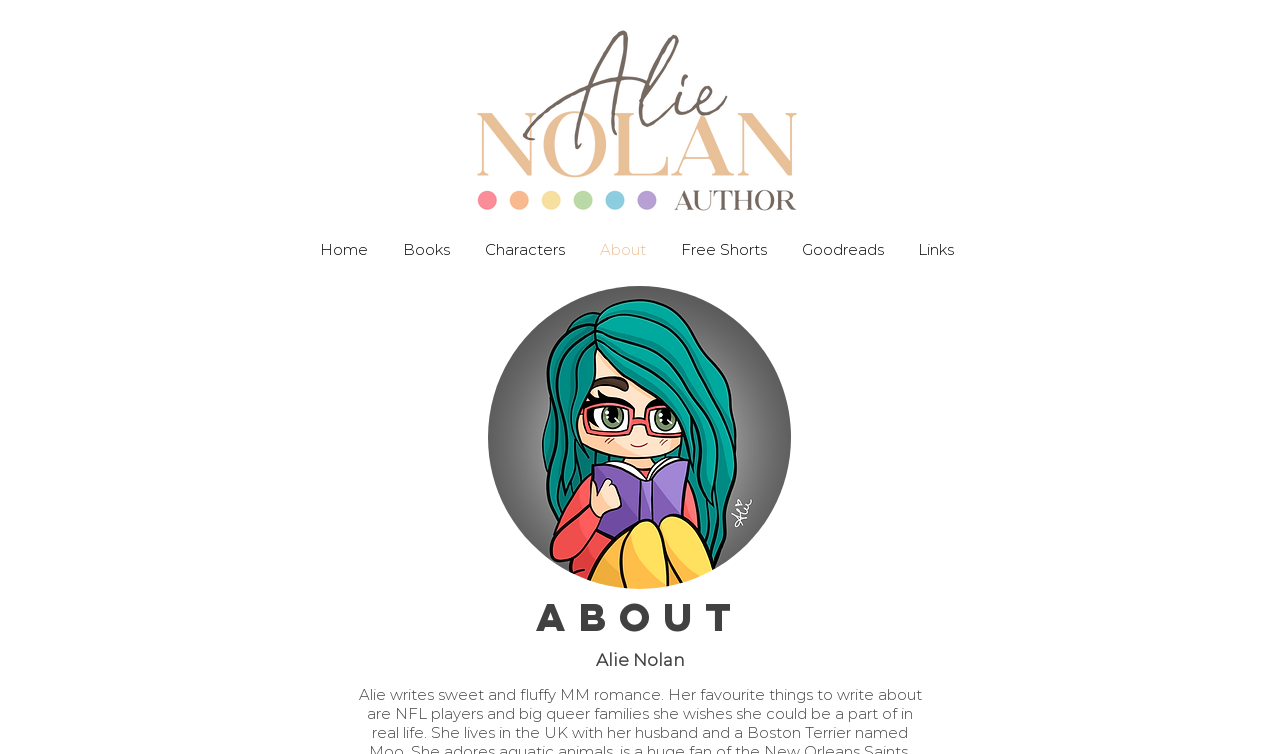How many navigation links are there?
Please use the image to provide a one-word or short phrase answer.

8